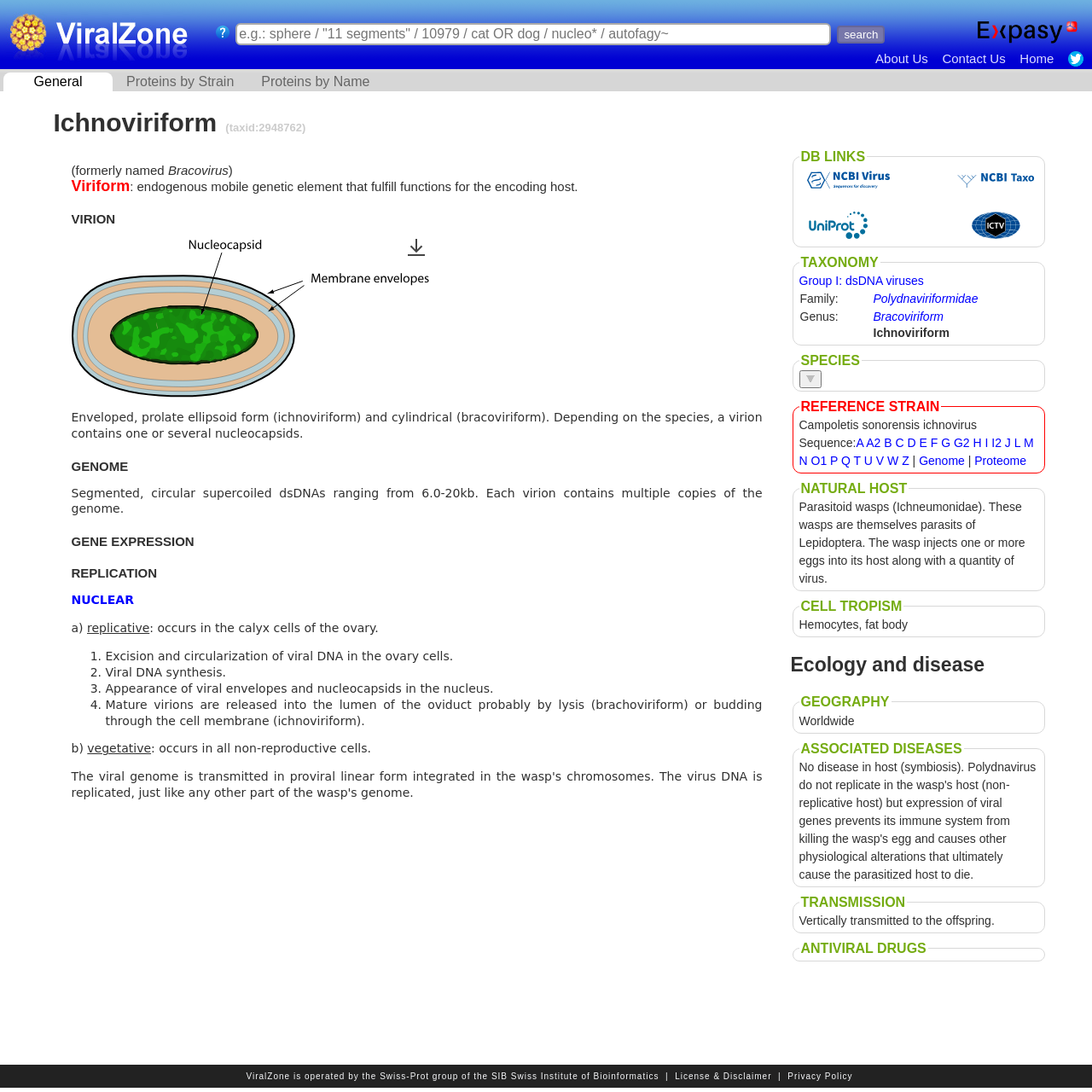Determine the bounding box coordinates for the clickable element to execute this instruction: "search for viral information". Provide the coordinates as four float numbers between 0 and 1, i.e., [left, top, right, bottom].

[0.216, 0.021, 0.761, 0.041]